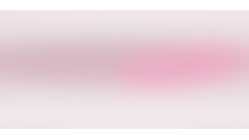Provide a single word or phrase to answer the given question: 
What is the purpose of the article?

To guide readers on safe streaming options